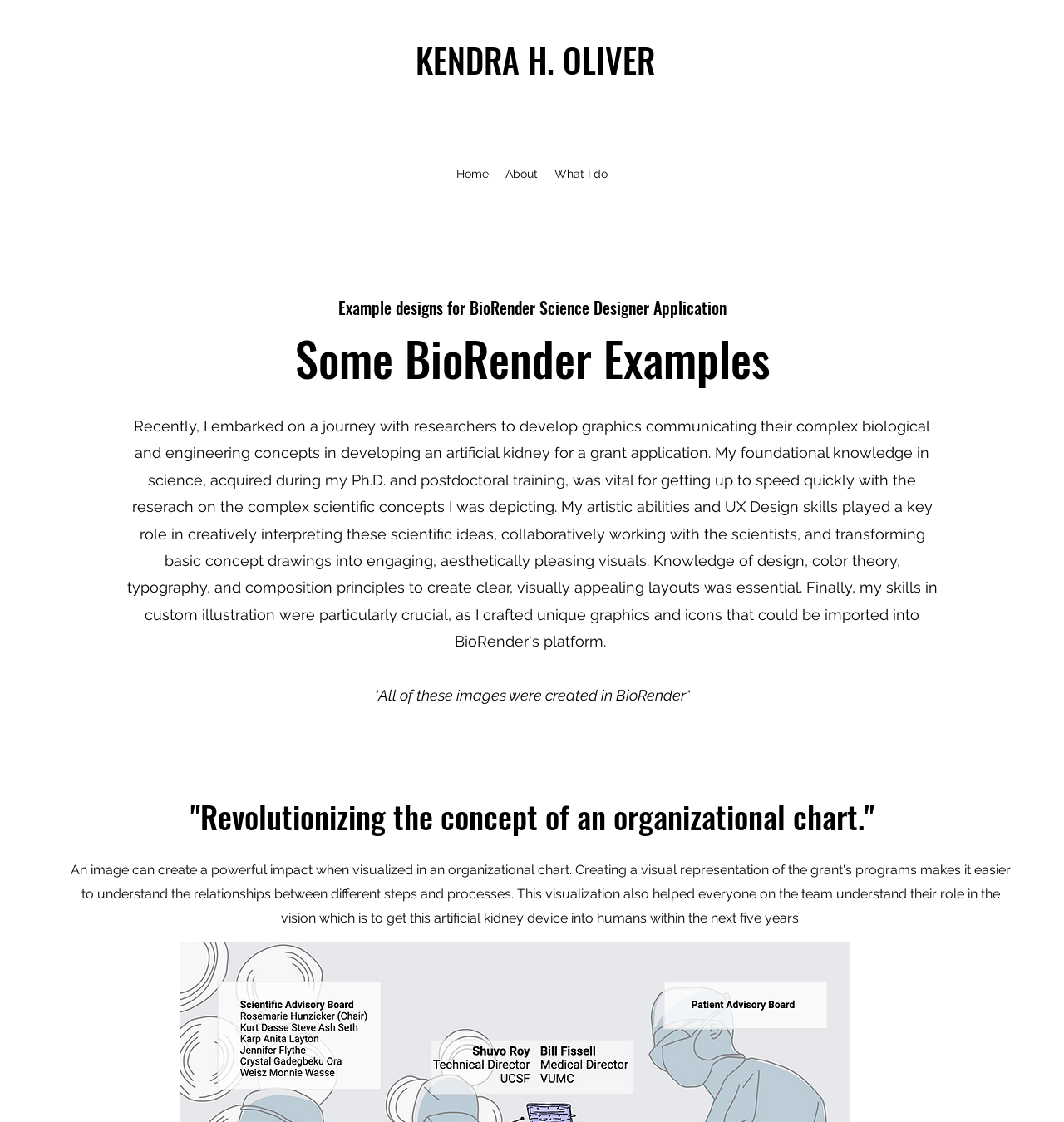Given the following UI element description: "What I do", find the bounding box coordinates in the webpage screenshot.

[0.513, 0.144, 0.579, 0.166]